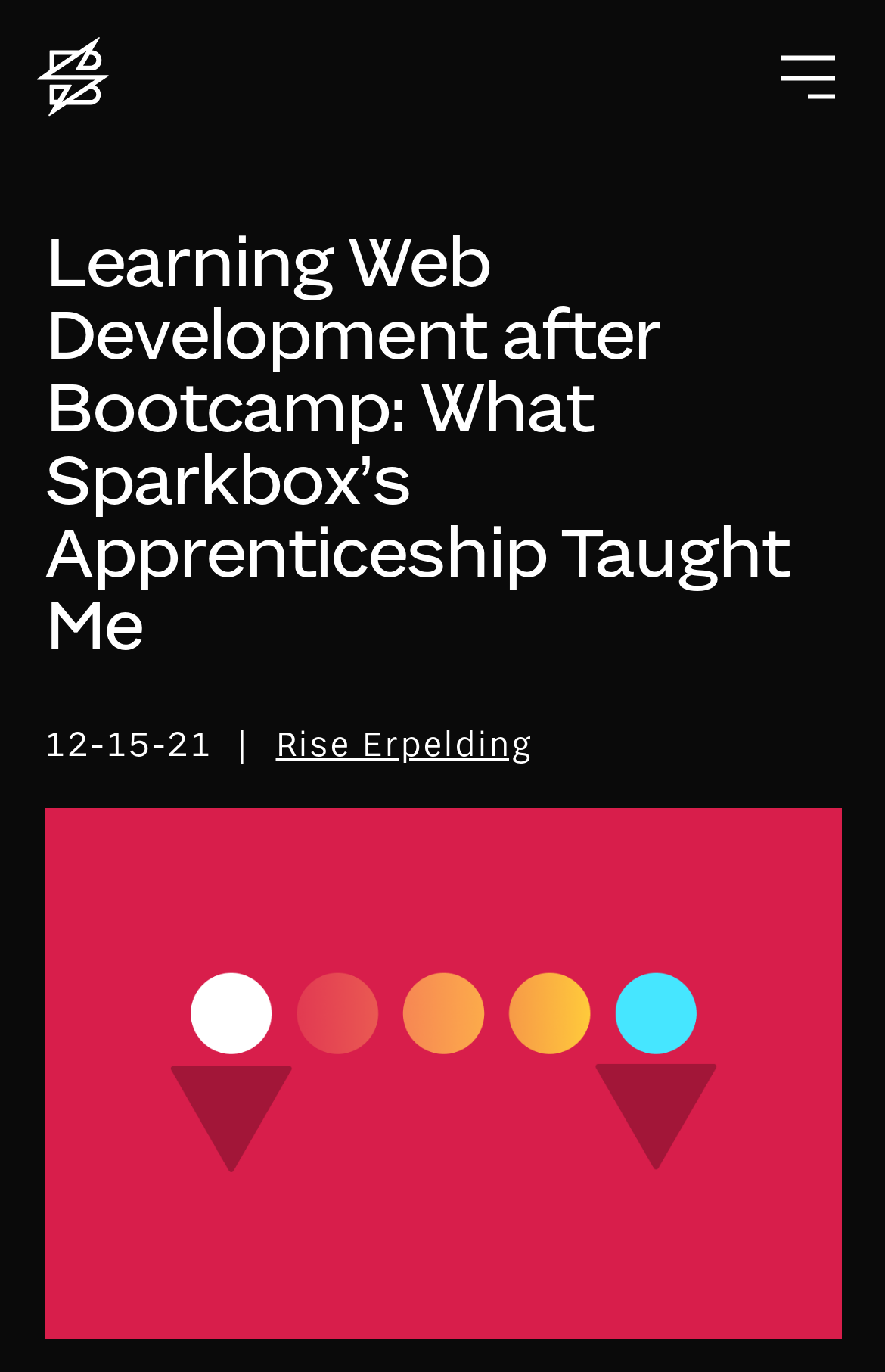Determine the main heading text of the webpage.

Learning Web Development after Bootcamp: What Sparkbox’s Apprenticeship Taught Me